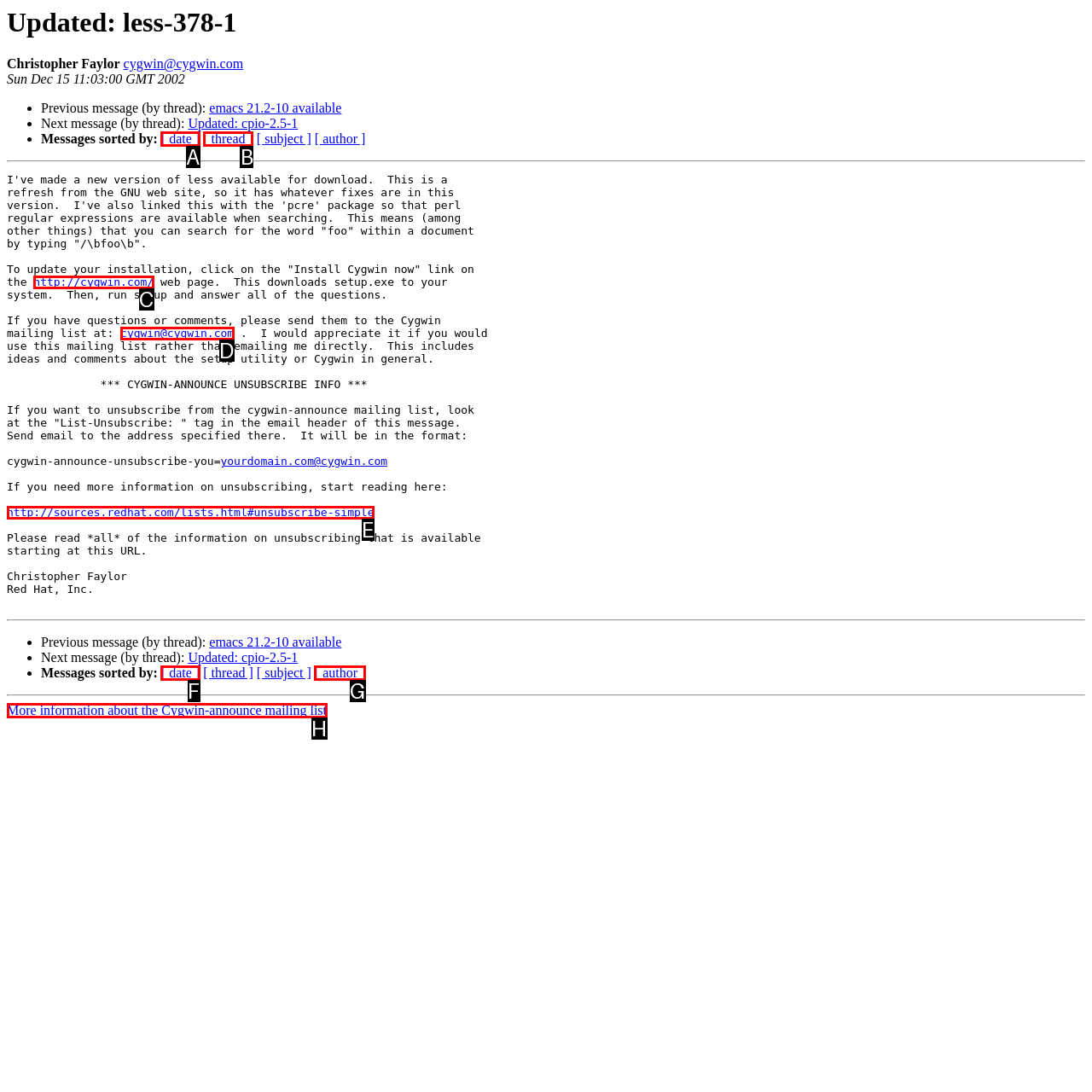Choose the UI element that best aligns with the description: cygwin@cygwin.com
Respond with the letter of the chosen option directly.

D